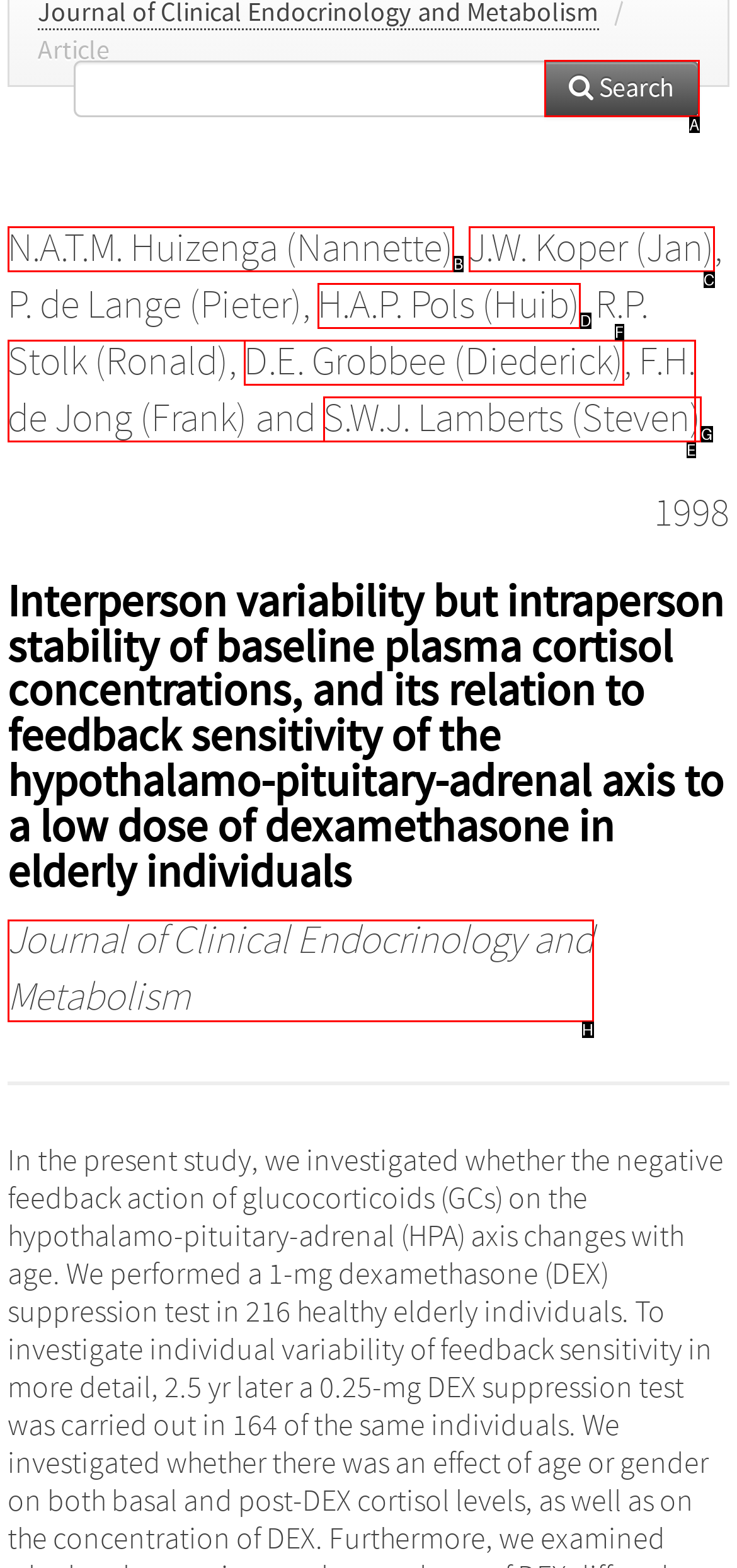Find the HTML element that corresponds to the description: Search. Indicate your selection by the letter of the appropriate option.

A